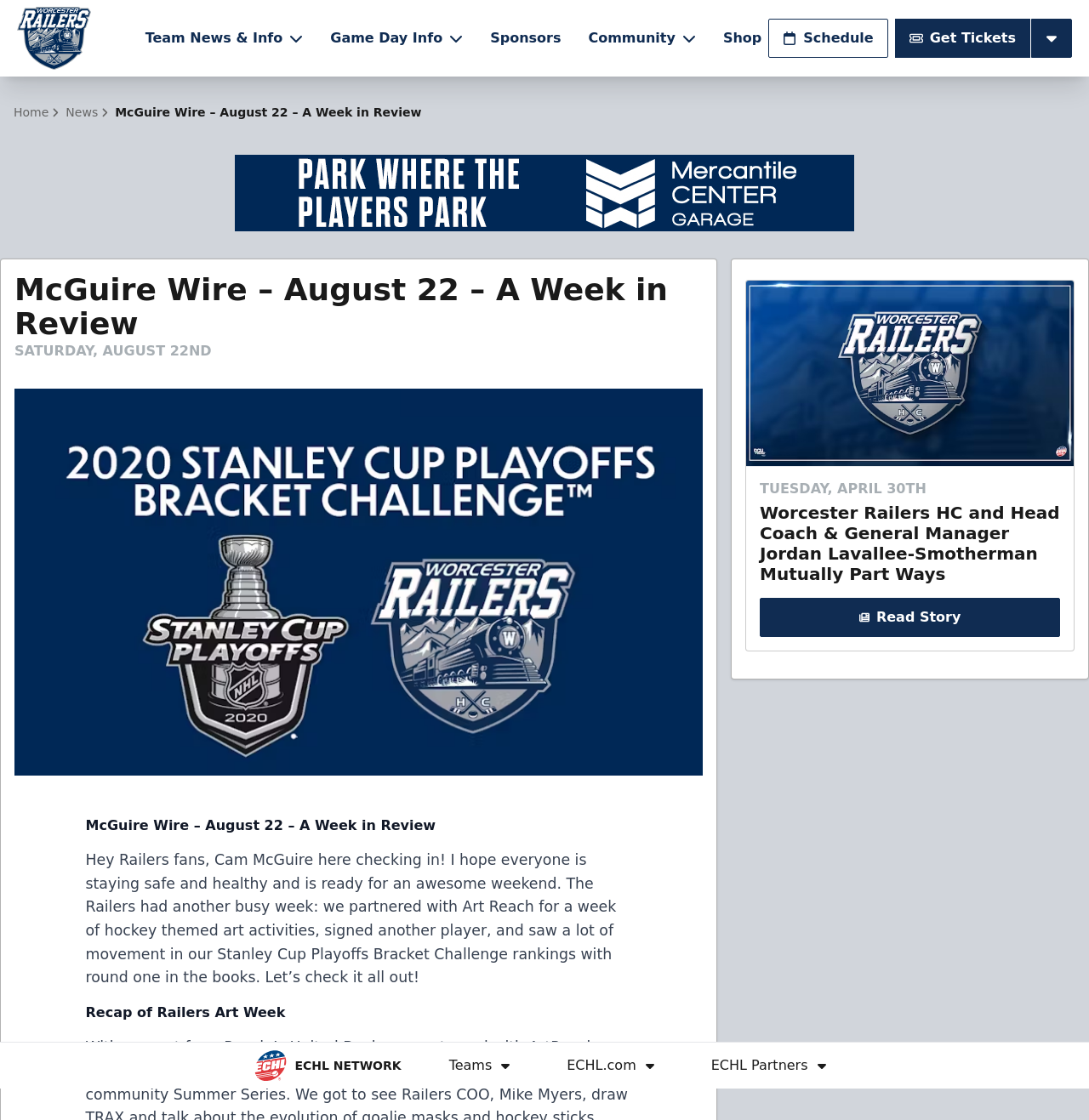How many buttons are there in the top navigation bar?
Refer to the image and respond with a one-word or short-phrase answer.

4